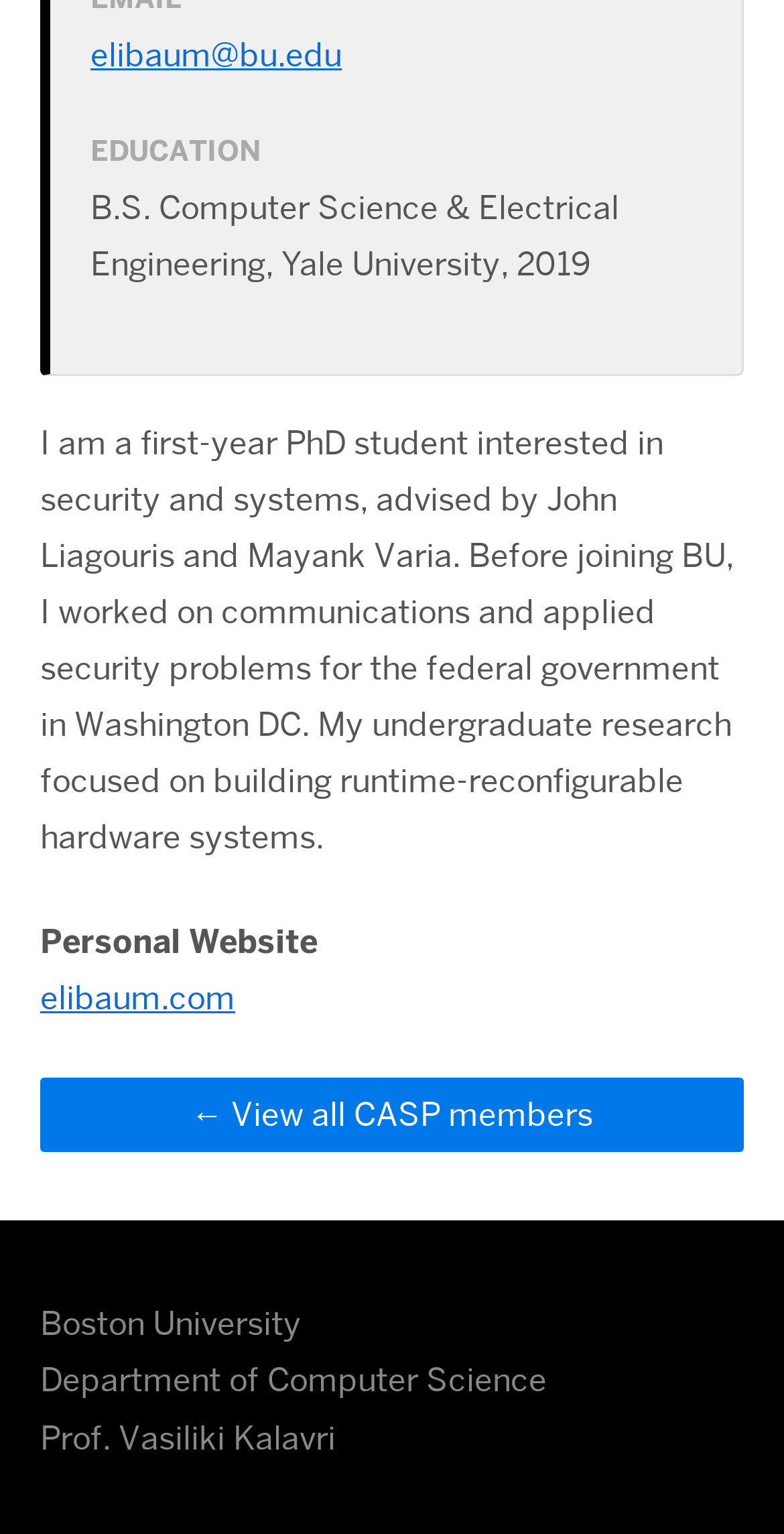What is the author's current role?
Using the image as a reference, answer with just one word or a short phrase.

PhD student